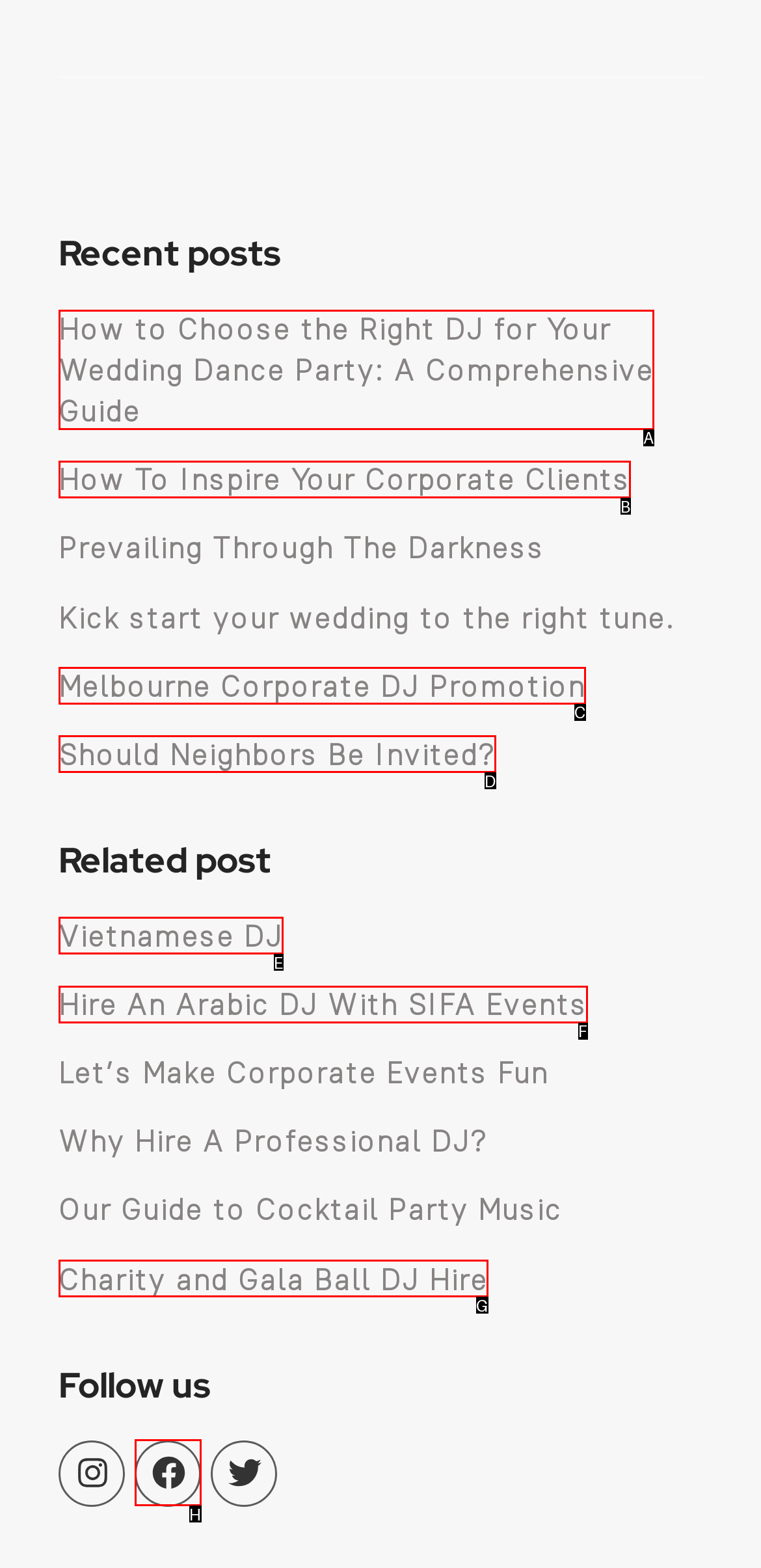Select the HTML element that corresponds to the description: Melbourne Corporate DJ Promotion. Reply with the letter of the correct option.

C